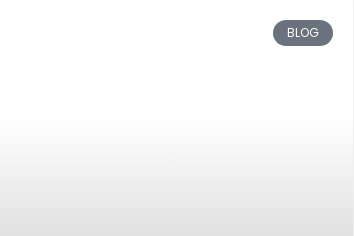Generate an elaborate caption for the given image.

The image relates to a blog post titled "How to Winterize Your Pipes," which is part of a series of informative articles on plumbing. The blog not only focuses on helpful tips for maintaining home plumbing systems but also emphasizes the importance of proper care during colder months to prevent pipe damage. This specific section suggests that readers can explore various related posts, including guidance on winterizing pipes and other plumbing topics, ensuring they have access to comprehensive information. The blog serves as a resource for homeowners looking to enhance their understanding of plumbing maintenance and solutions.